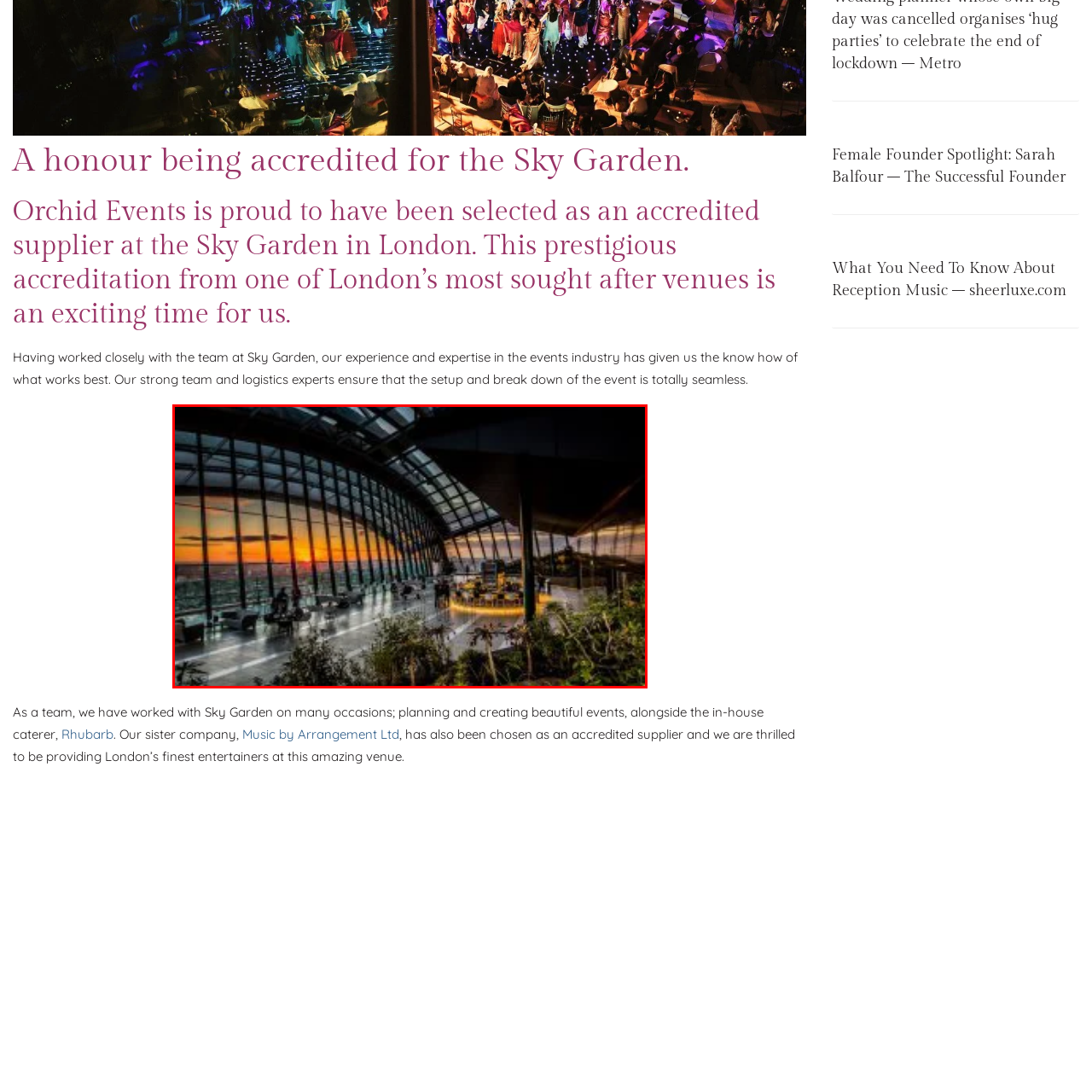What type of views does the Sky Garden offer?
Inspect the image area outlined by the red bounding box and deliver a detailed response to the question, based on the elements you observe.

According to the caption, the large glass windows of the Sky Garden create an inviting atmosphere and offer panoramic vistas of the city skyline, particularly during sunset.